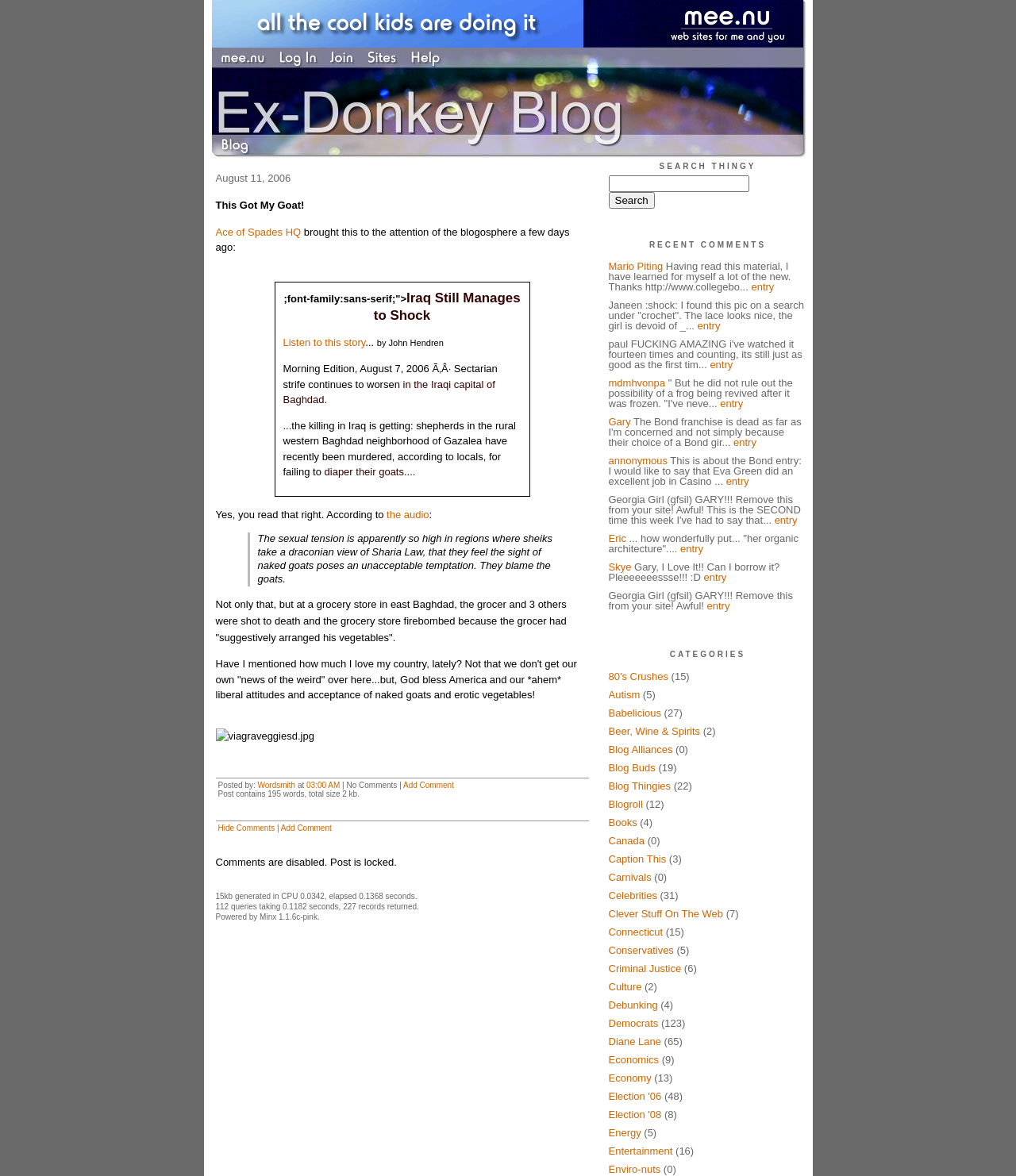What is the purpose of the 'SEARCH THINGY' section?
Craft a detailed and extensive response to the question.

The purpose of the 'SEARCH THINGY' section is to search the blog, as indicated by the heading element with text 'SEARCH THINGY' and ID 150, and the presence of a textbox and a search button.